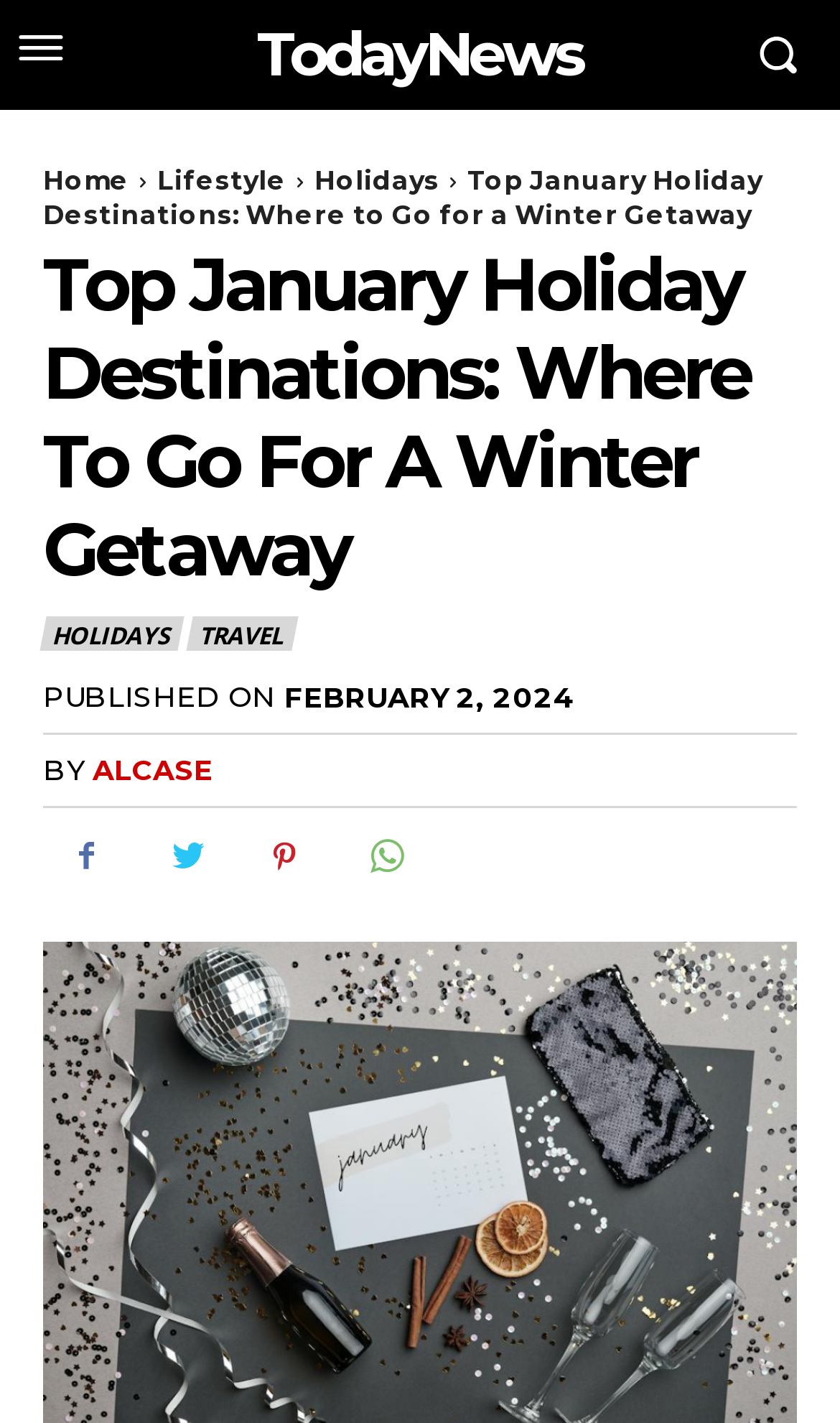Please examine the image and answer the question with a detailed explanation:
How many images are on the top of the webpage?

I counted the images on the top of the webpage, which are the logo image and the banner image, so there are 2 images in total.